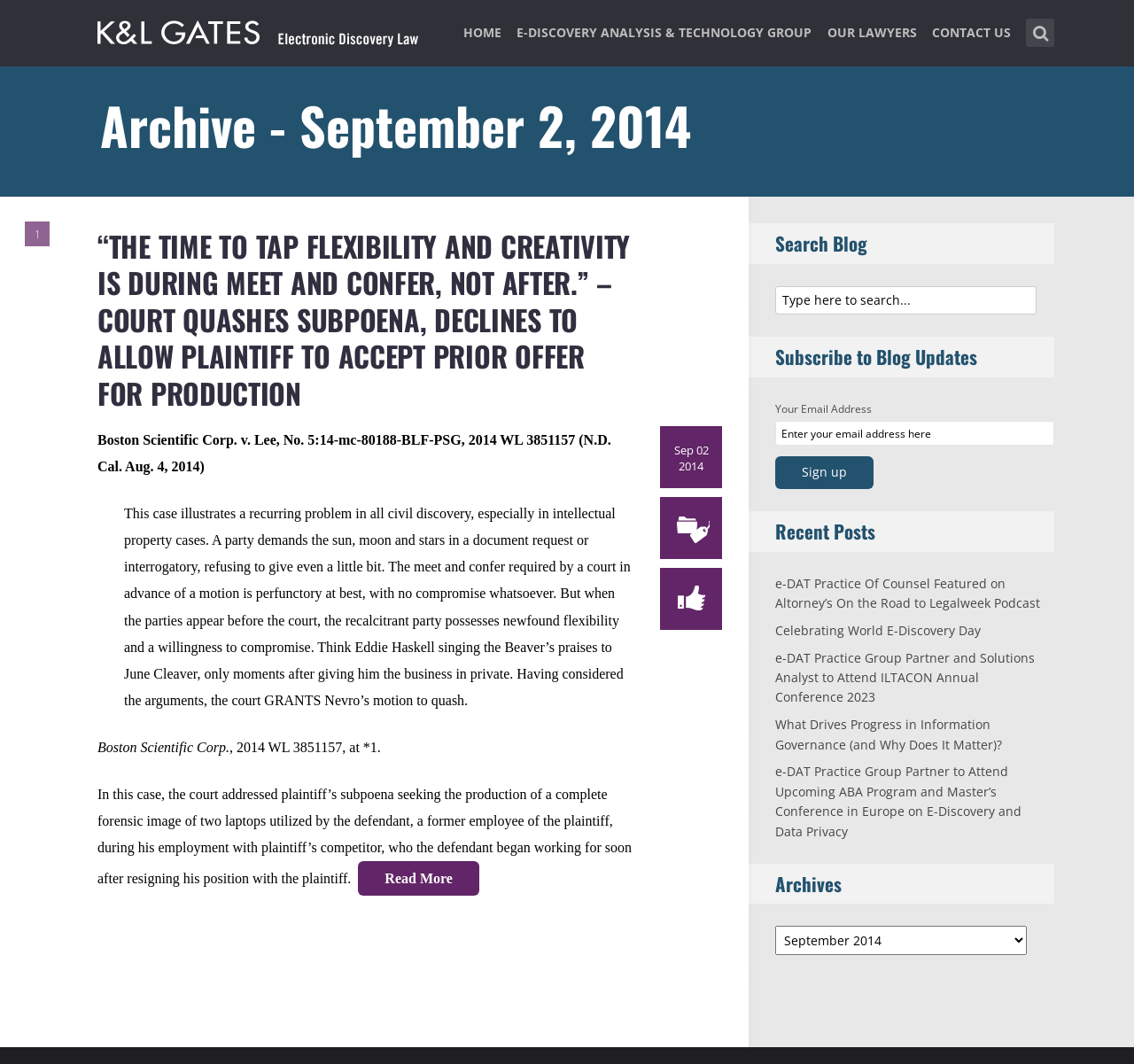Identify and provide the text of the main header on the webpage.

Archive - September 2, 2014